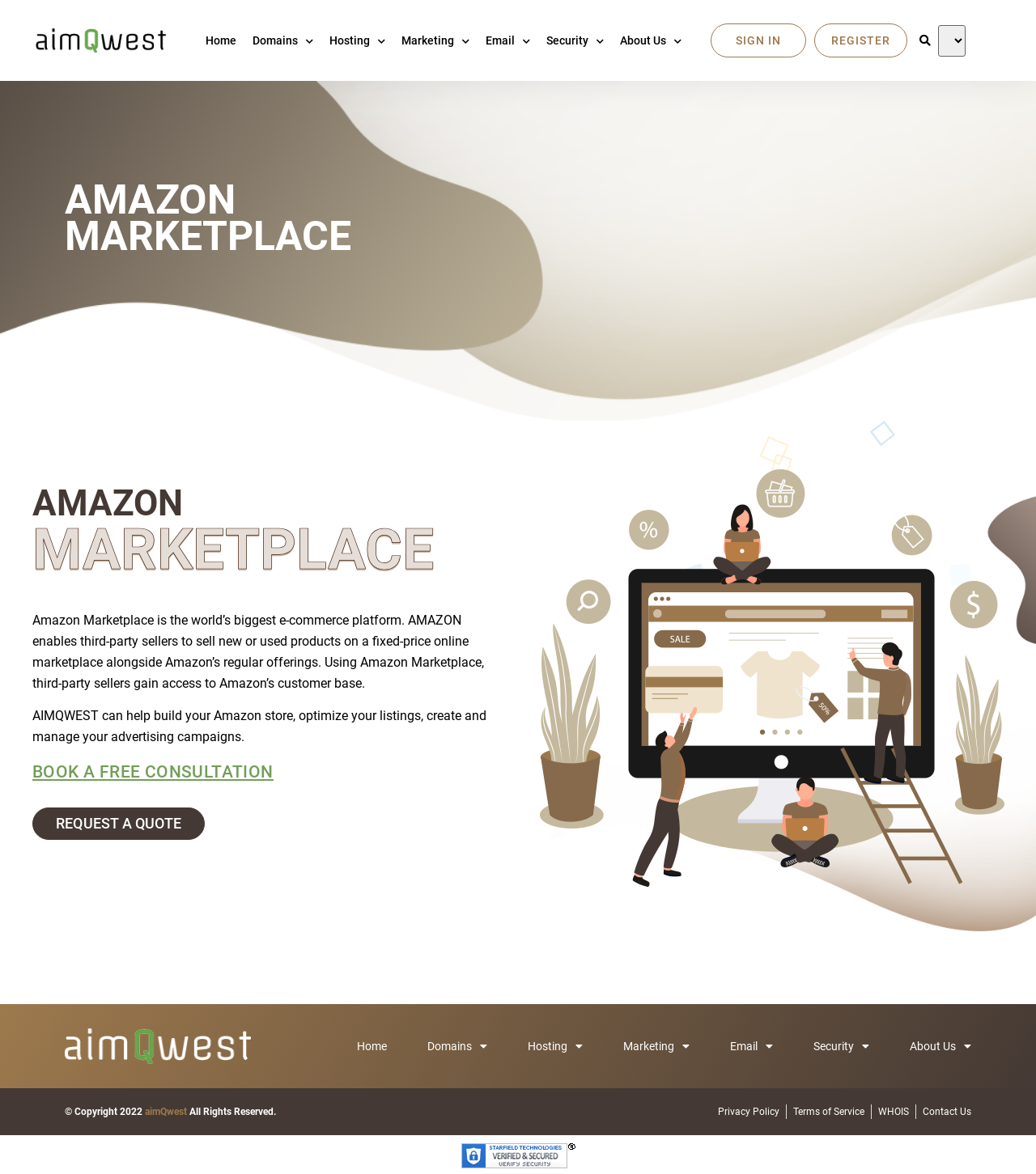Specify the bounding box coordinates of the region I need to click to perform the following instruction: "Learn about Amazon Marketplace". The coordinates must be four float numbers in the range of 0 to 1, i.e., [left, top, right, bottom].

[0.062, 0.155, 0.492, 0.217]